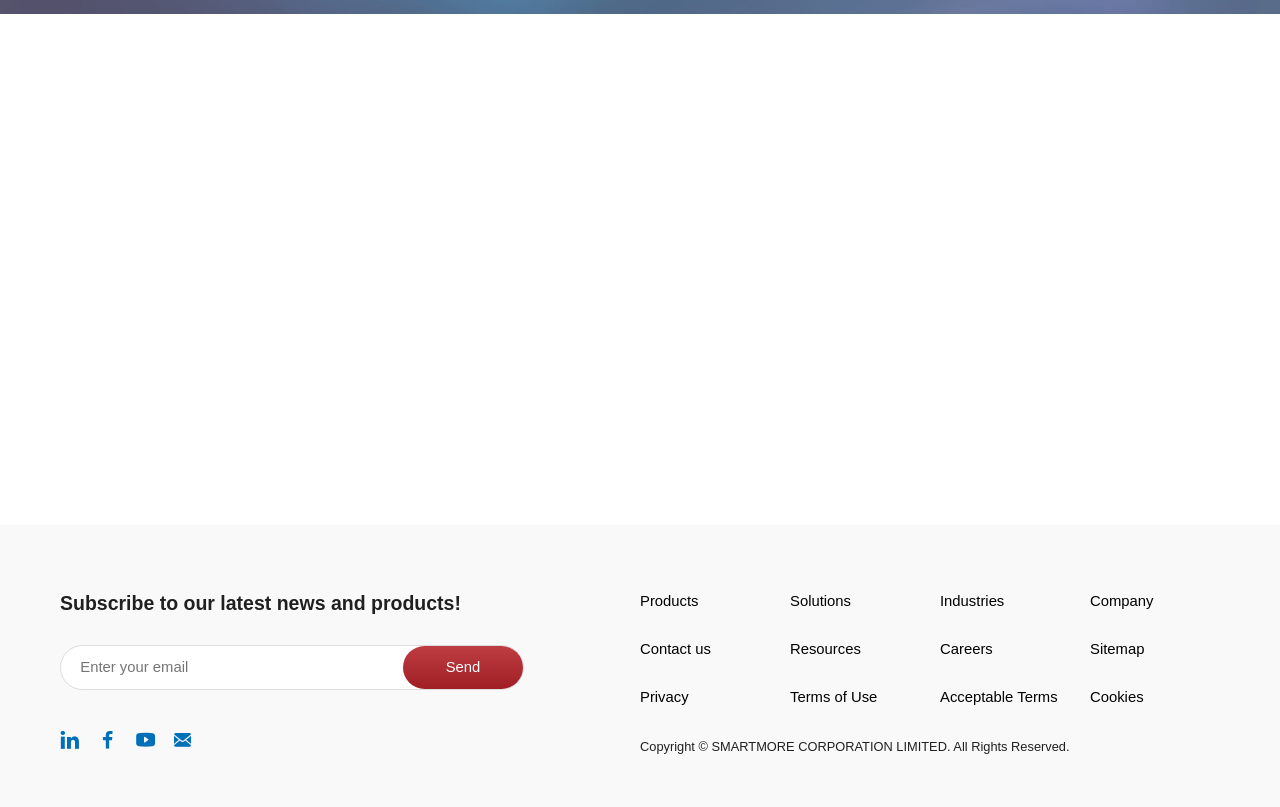What is the copyright information at the bottom of the page?
From the screenshot, supply a one-word or short-phrase answer.

Copyright © SMARTMORE CORPORATION LIMITED. All Rights Reserved.